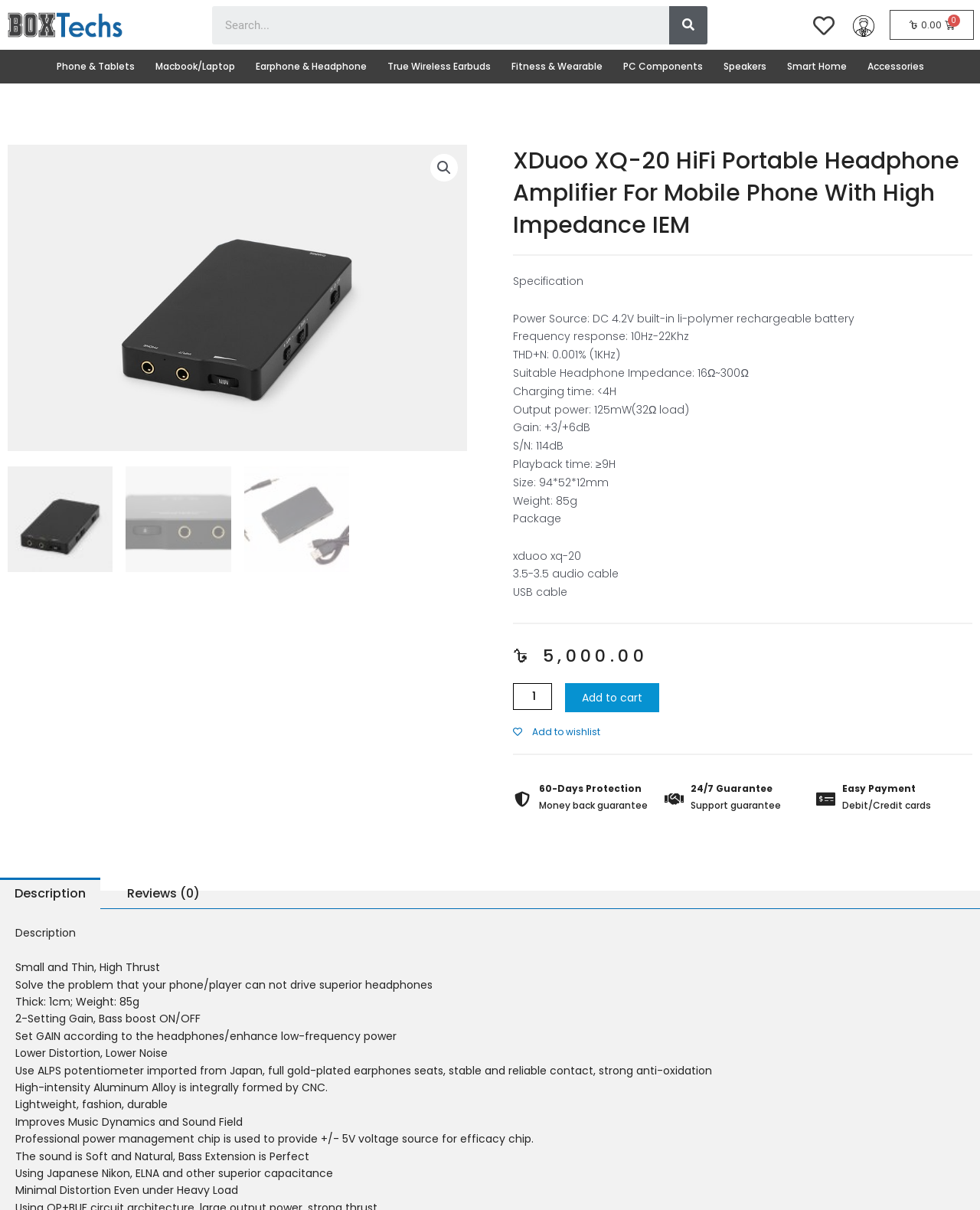How many reviews are there for the product?
Craft a detailed and extensive response to the question.

The number of reviews can be found in the tab element with the text 'Reviews (0)'.